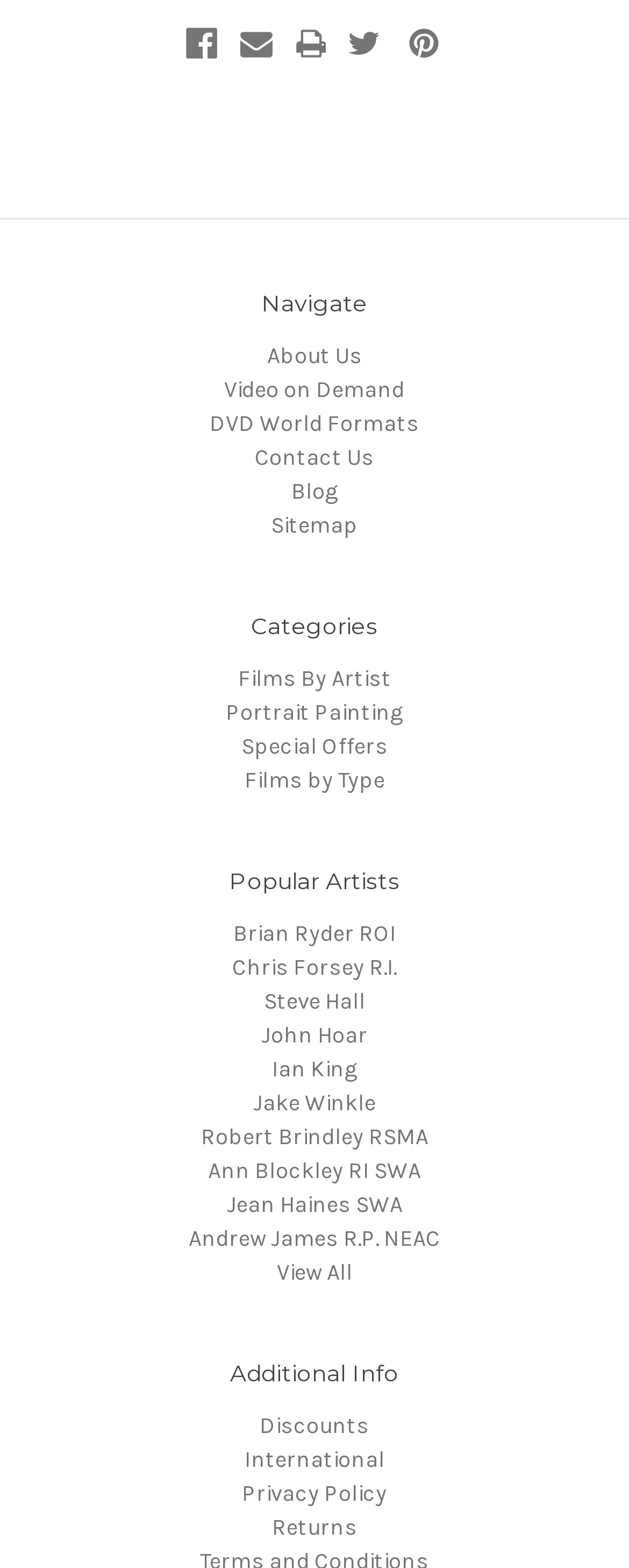What is the second link in the 'Navigate' section?
Provide an in-depth and detailed explanation in response to the question.

In the 'Navigate' section, the second link is 'Video on Demand', which is likely a link to a page with video content available on demand.